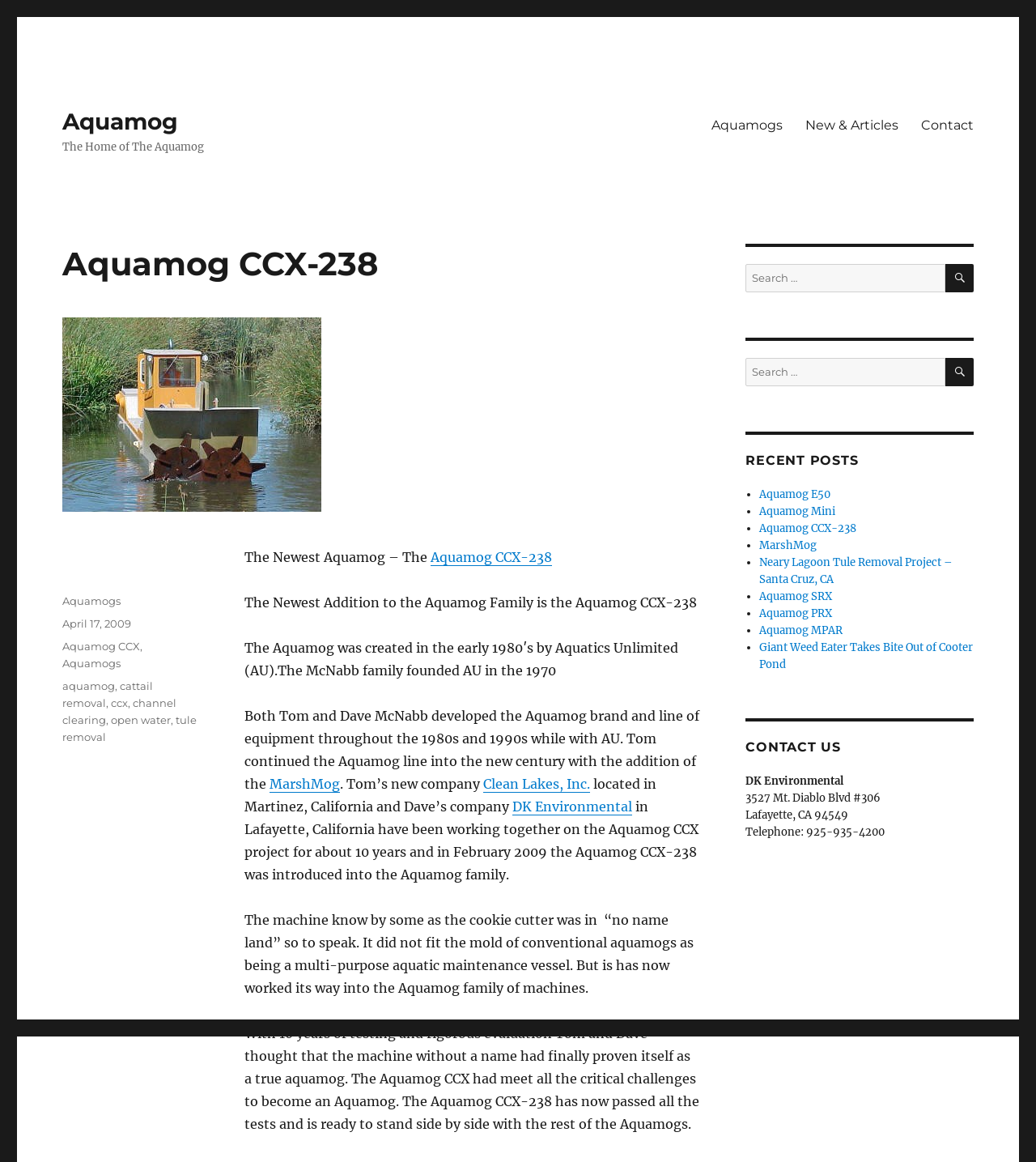Given the element description New & Articles, predict the bounding box coordinates for the UI element in the webpage screenshot. The format should be (top-left x, top-left y, bottom-right x, bottom-right y), and the values should be between 0 and 1.

[0.766, 0.093, 0.878, 0.122]